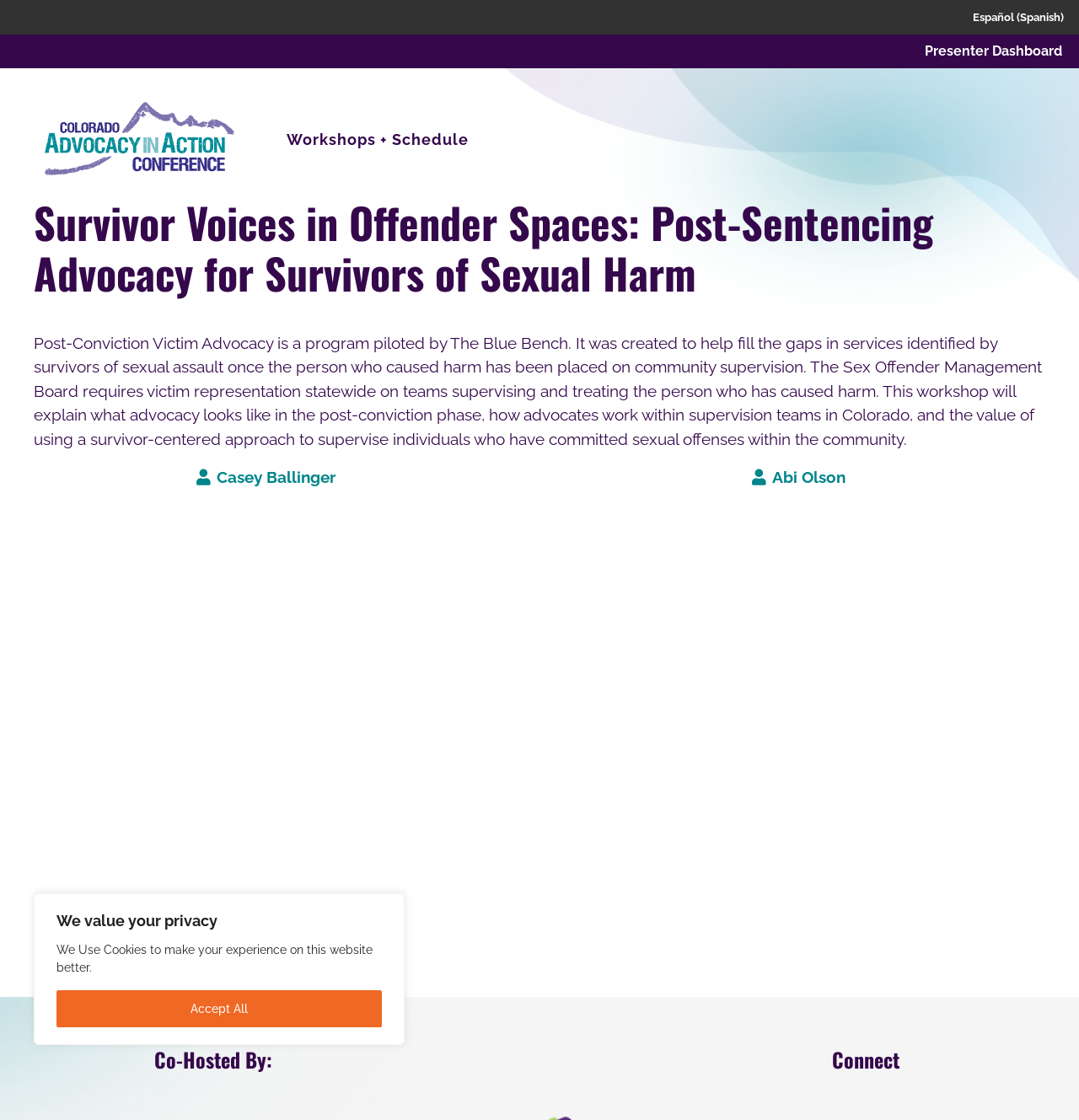Provide your answer in one word or a succinct phrase for the question: 
What is the purpose of the Post-Conviction Victim Advocacy program?

To help fill gaps in services for survivors of sexual assault